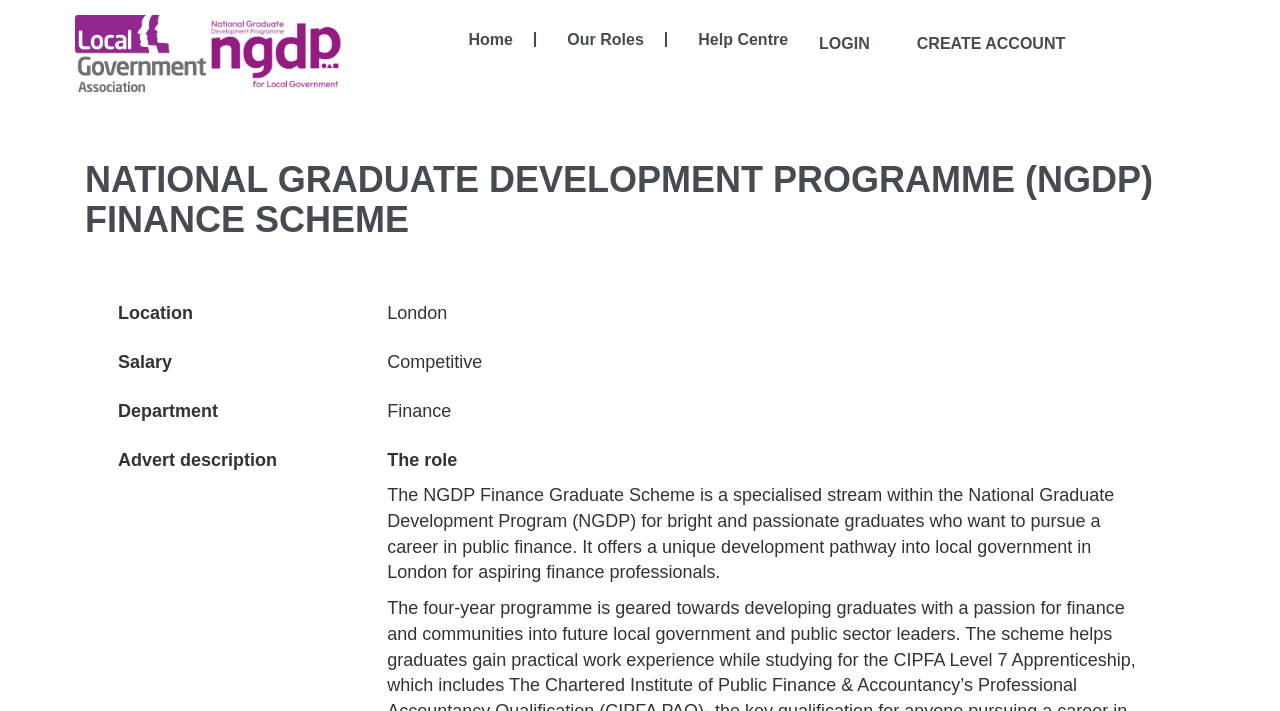What department is the NGDP Finance Scheme part of?
Look at the screenshot and respond with one word or a short phrase.

Finance